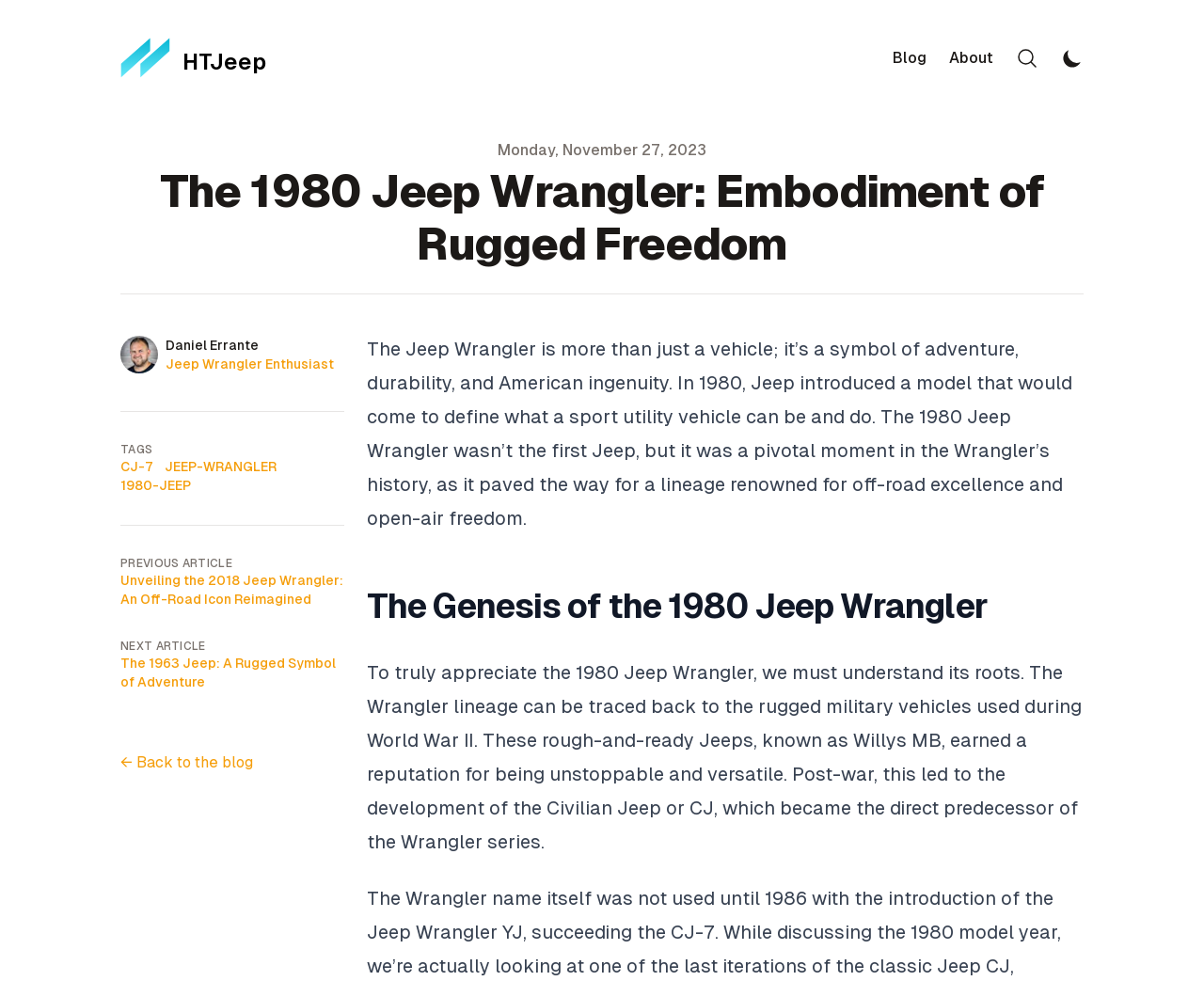Answer the question using only one word or a concise phrase: What is the publication date of the article?

Monday, November 27, 2023